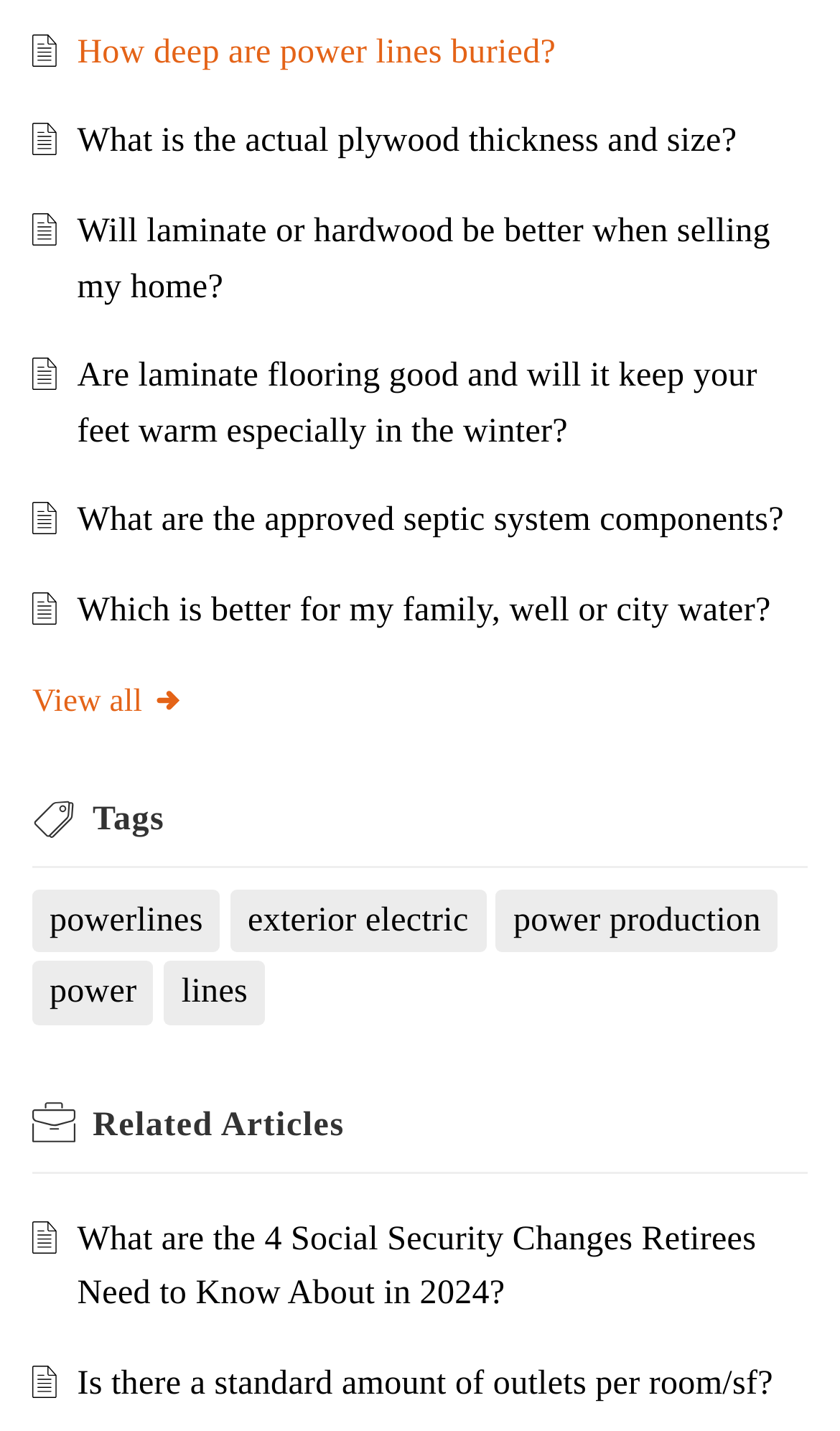Determine the bounding box coordinates for the area that needs to be clicked to fulfill this task: "Click on 'Is there a standard amount of outlets per room/sf?'". The coordinates must be given as four float numbers between 0 and 1, i.e., [left, top, right, bottom].

[0.092, 0.954, 0.92, 0.98]